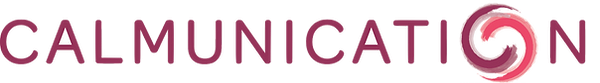Outline with detail what the image portrays.

The image features the logo for "Calmunication," creatively designed to blend the ideas of calmness and communication. The word "CALM" is emphasized in a soft font, while "UNICATION" follows in a similar style, suggesting a connection to the broader theme of tranquility in communication. An artistic swirl, possibly symbolizing an open dialogue or flow of ideas, intertwines with the logo, incorporating warm colors that evoke a sense of peace and synergy. This visual representation aligns with themes of mindfulness and harmonious interaction, inviting viewers to engage in meaningful conversations.